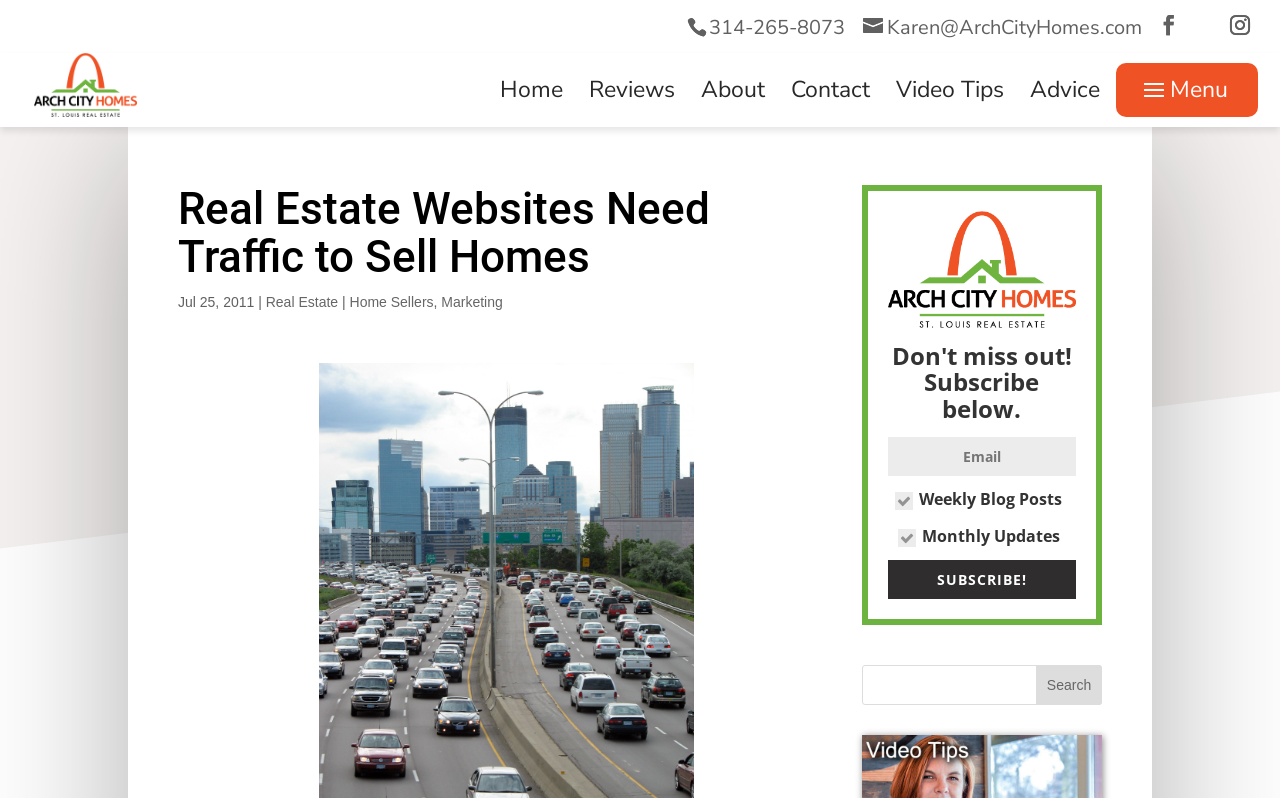Answer the question using only a single word or phrase: 
What is the topic of the blog posts?

Real Estate